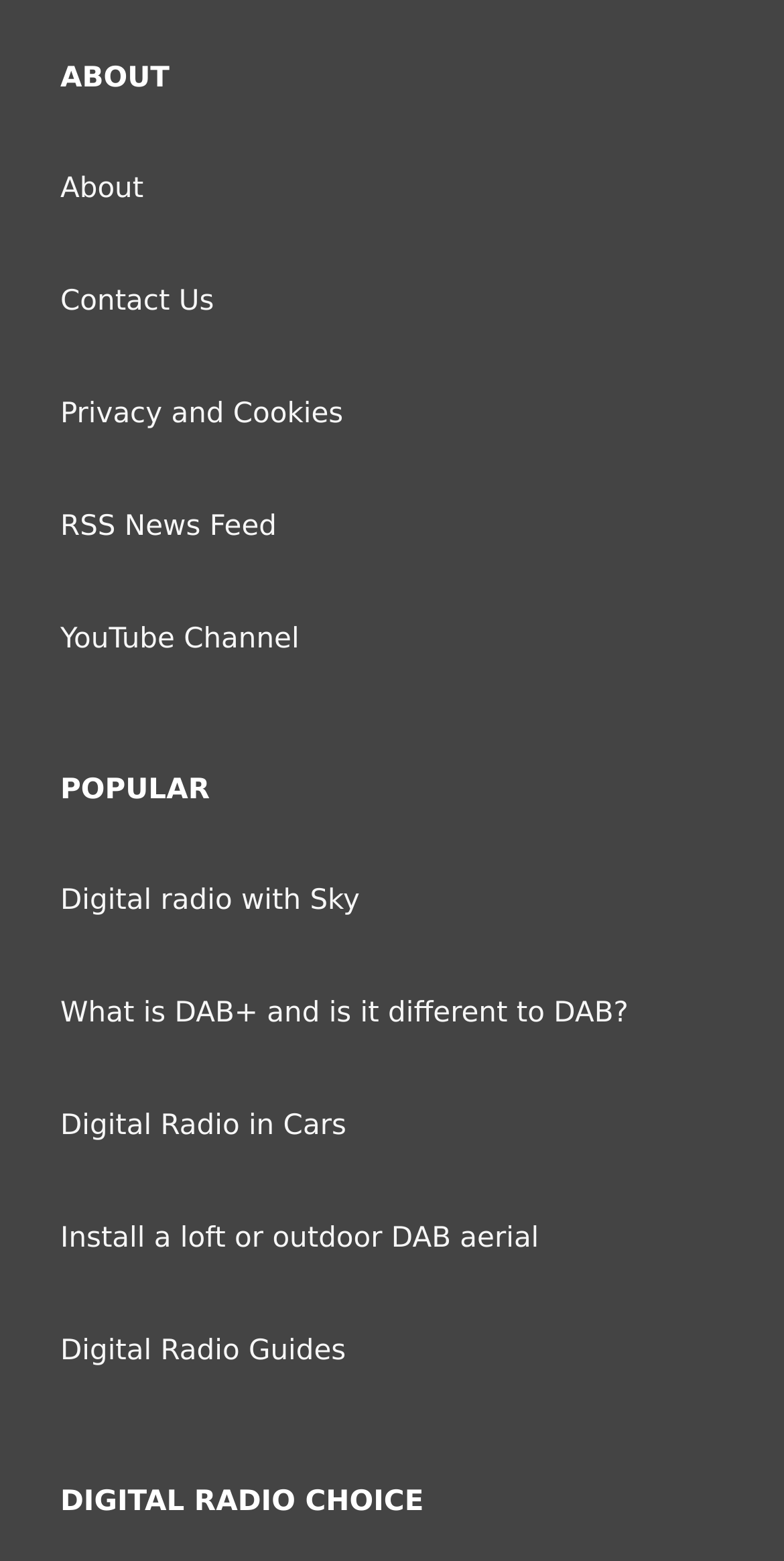Could you specify the bounding box coordinates for the clickable section to complete the following instruction: "Visit the YouTube Channel"?

[0.077, 0.379, 0.382, 0.442]